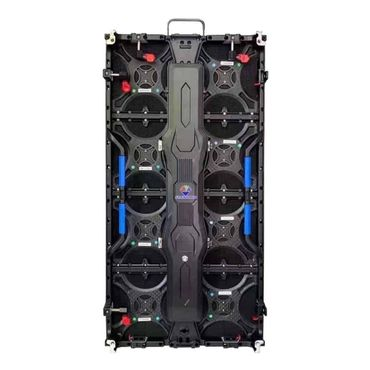What is the purpose of the modular control box?
Craft a detailed and extensive response to the question.

The caption explains that the display's modular control box allows for enhanced operational flexibility, which suggests that it provides users with more options and ease of use when operating the display.